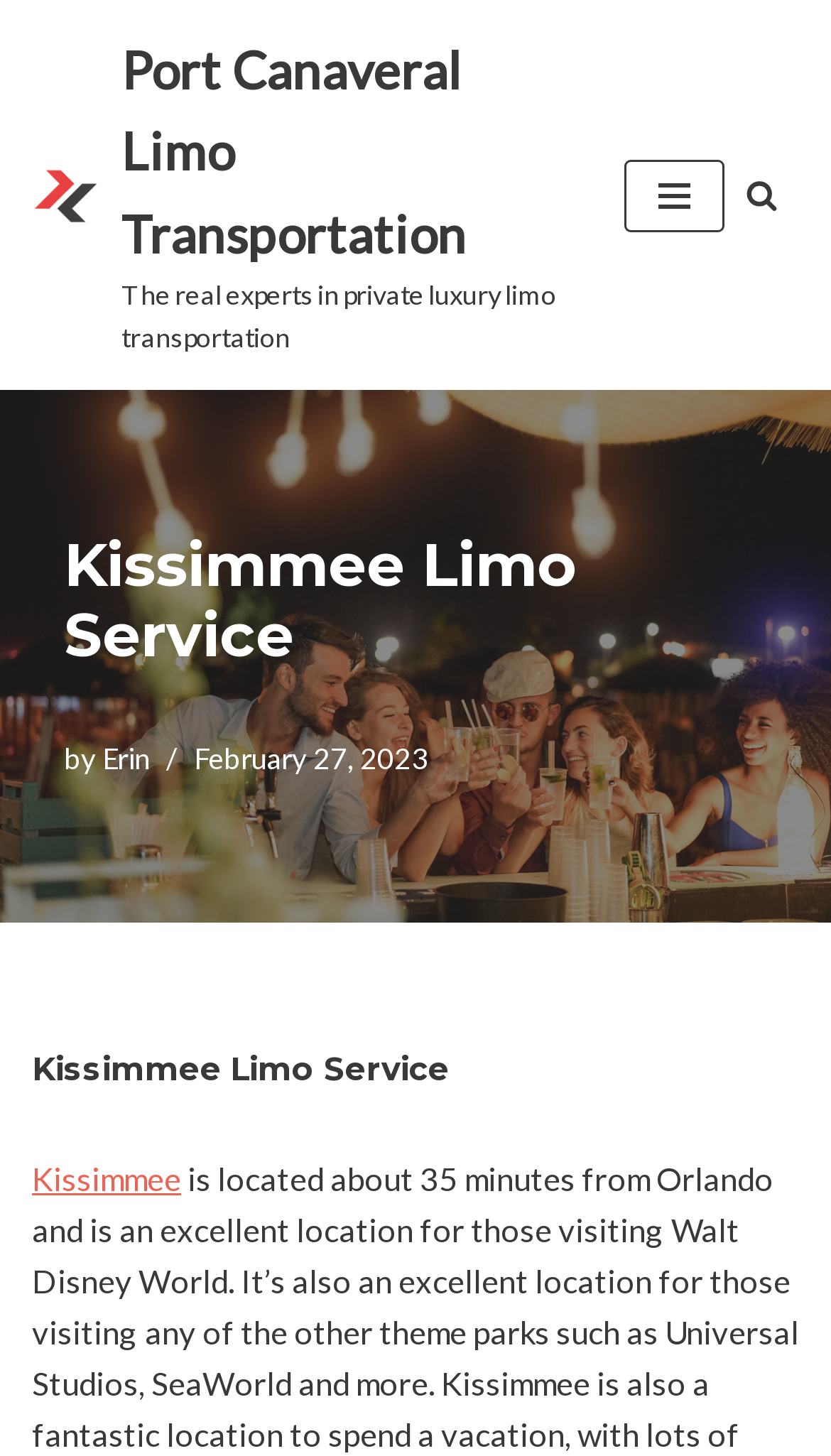Please provide a comprehensive answer to the question below using the information from the image: Is the navigation menu expanded?

I found the answer by looking at the button element with the text 'Navigation Menu' which has an attribute 'expanded' set to 'False'.